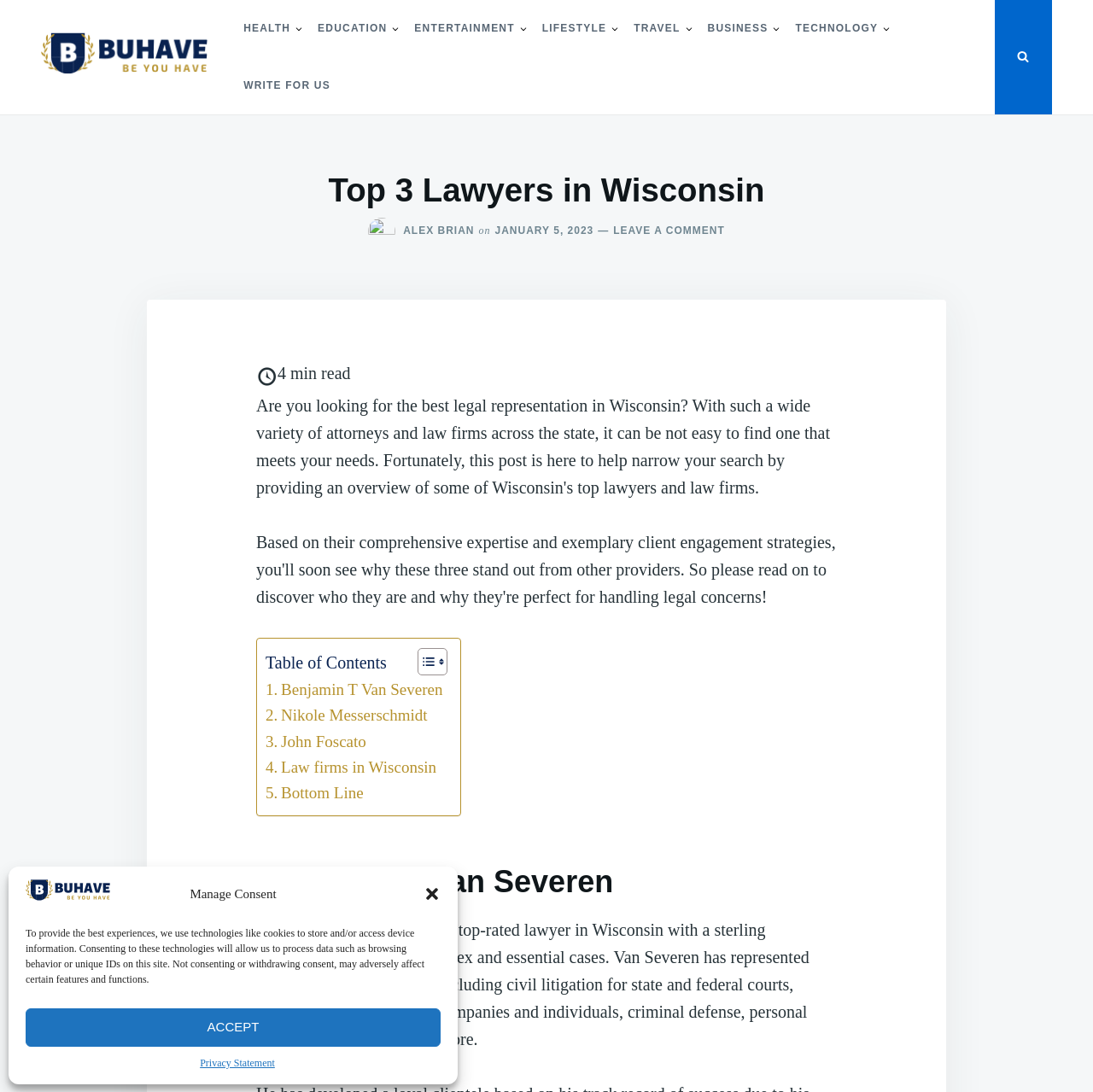Given the description "Privacy Statement", determine the bounding box of the corresponding UI element.

[0.183, 0.966, 0.251, 0.981]